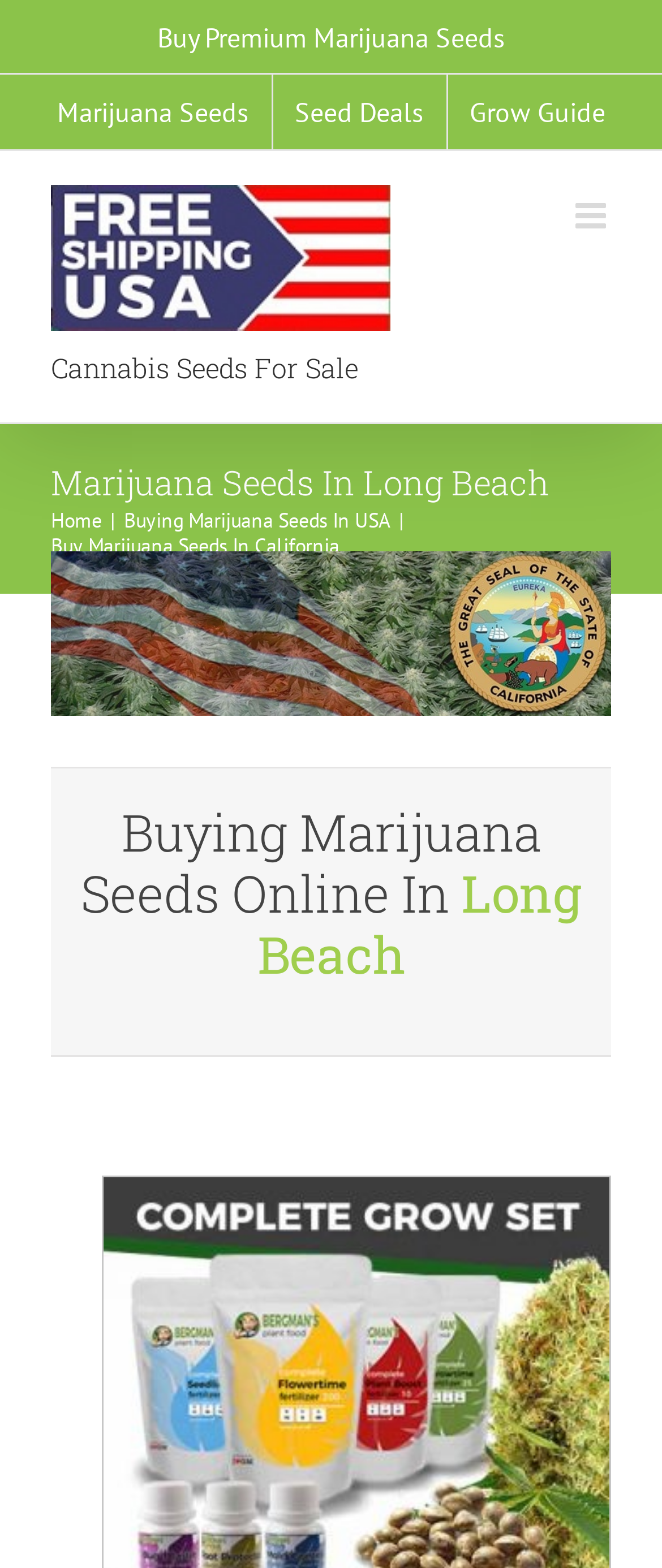Please determine the bounding box coordinates of the element to click in order to execute the following instruction: "View Seed Deals". The coordinates should be four float numbers between 0 and 1, specified as [left, top, right, bottom].

[0.412, 0.048, 0.673, 0.095]